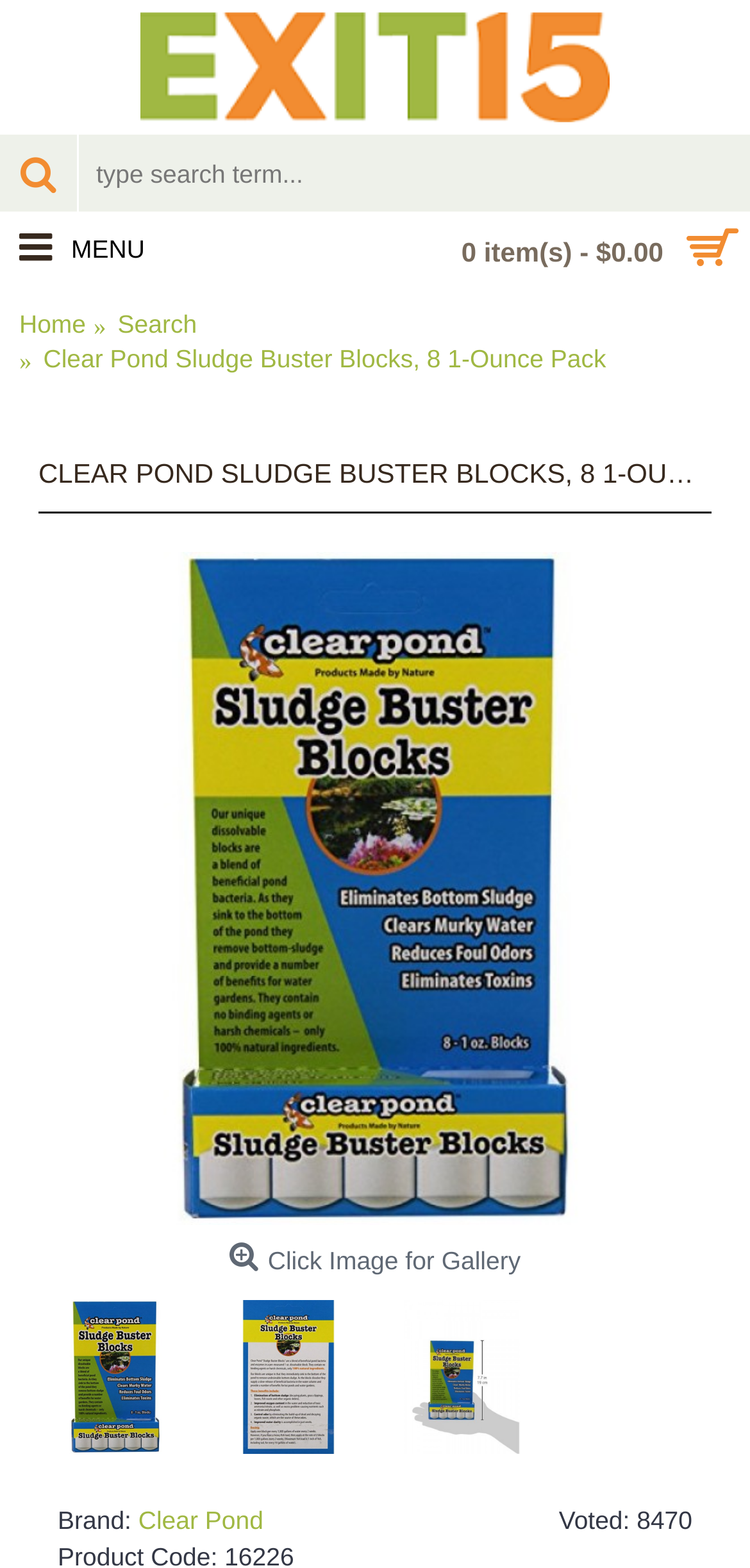Could you specify the bounding box coordinates for the clickable section to complete the following instruction: "go to home page"?

[0.026, 0.196, 0.115, 0.219]